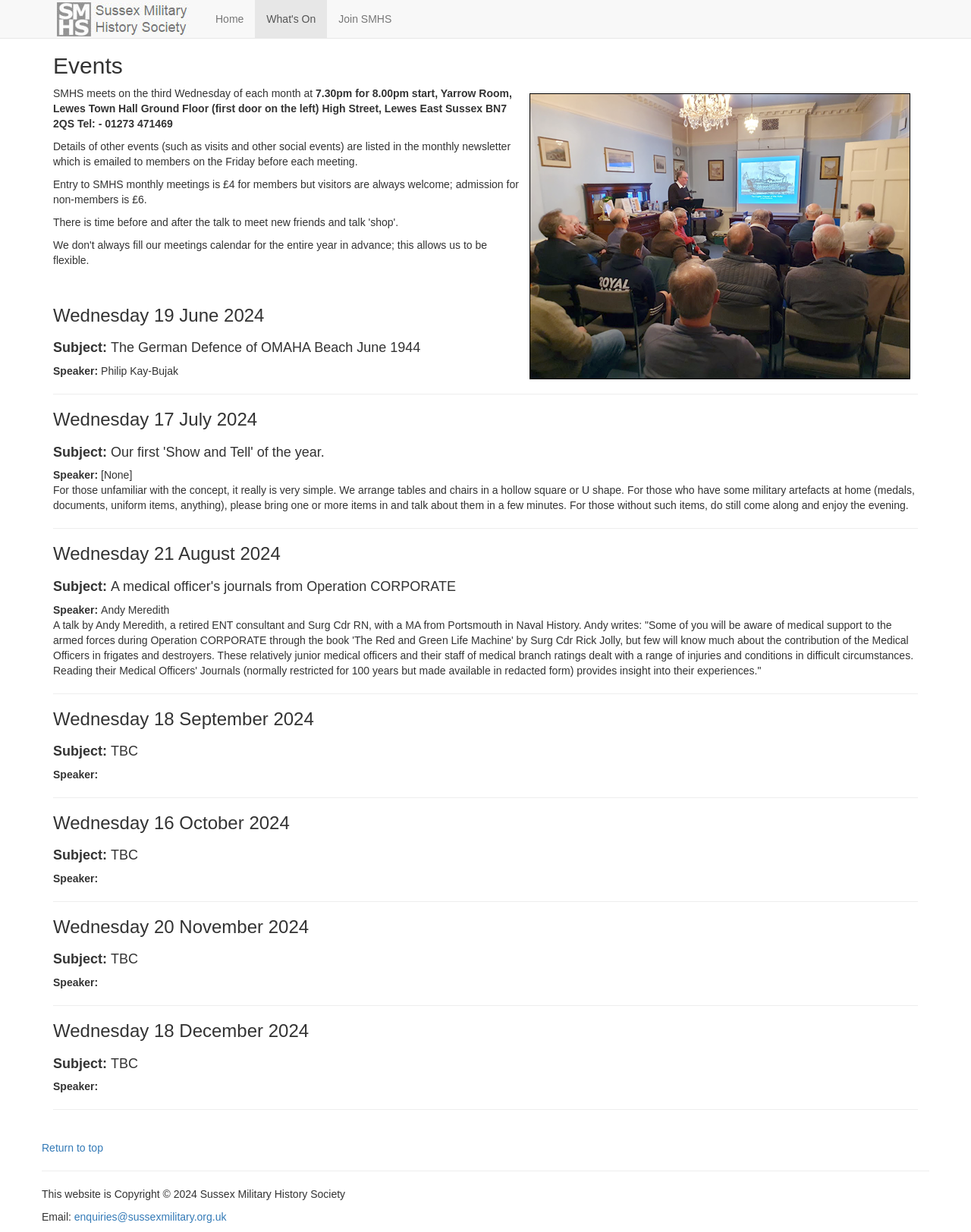Give a one-word or one-phrase response to the question:
What is the topic of the talk on Wednesday 21 August 2024?

A medical officer's journals from Operation CORPORATE